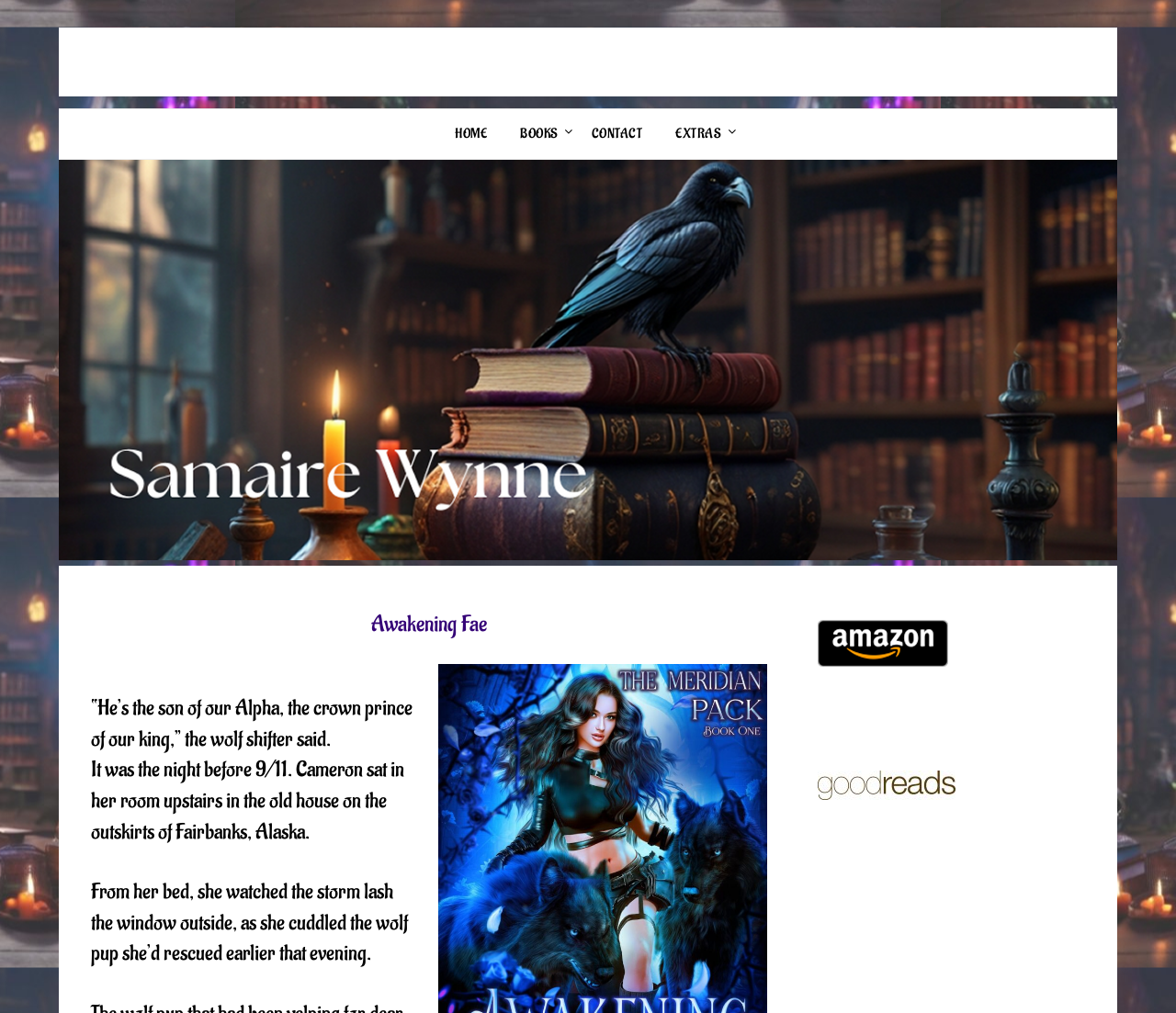What is the location mentioned in the text? Analyze the screenshot and reply with just one word or a short phrase.

Fairbanks, Alaska